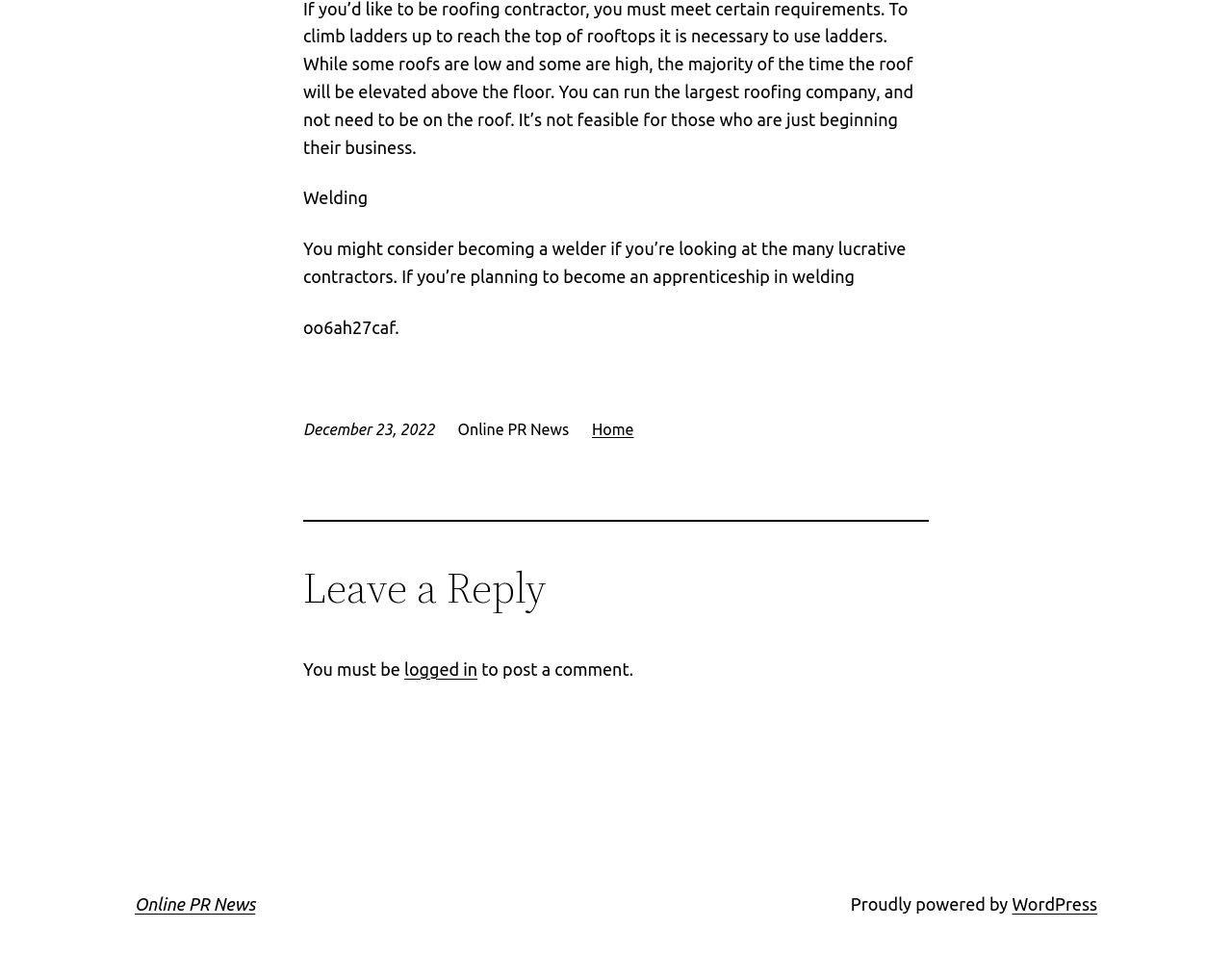Based on the element description "WordPress", predict the bounding box coordinates of the UI element.

[0.821, 0.913, 0.891, 0.933]